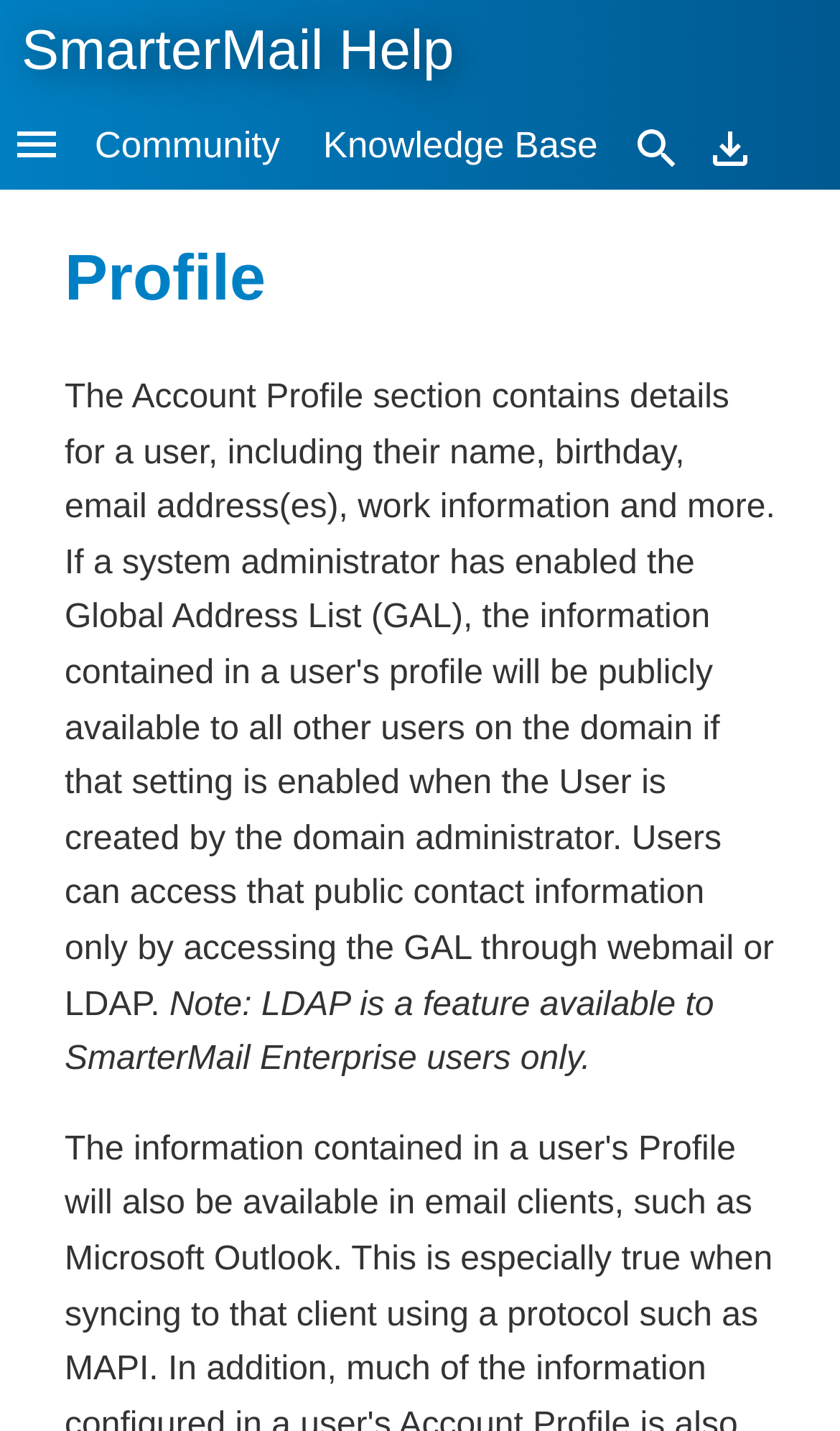Based on the image, please respond to the question with as much detail as possible:
What is the main topic of the current webpage?

The main topic of the current webpage is 'Profile' as indicated by the heading 'Profile' which is located at the top of the webpage content area.